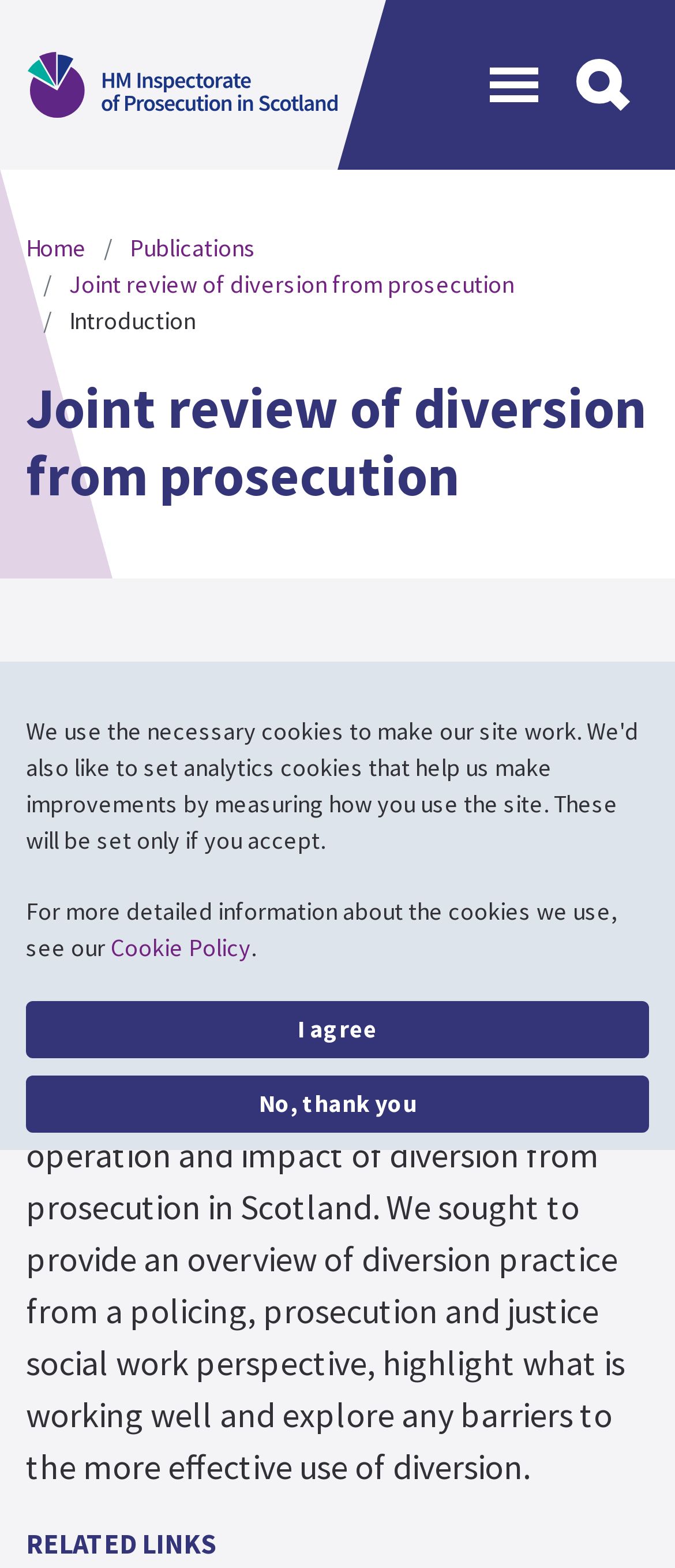What is the purpose of the review?
Offer a detailed and full explanation in response to the question.

The purpose of the review can be found in the main content section of the webpage, where it is stated as 'The aim of this review was to assess the operation and impact of diversion from prosecution in Scotland'.